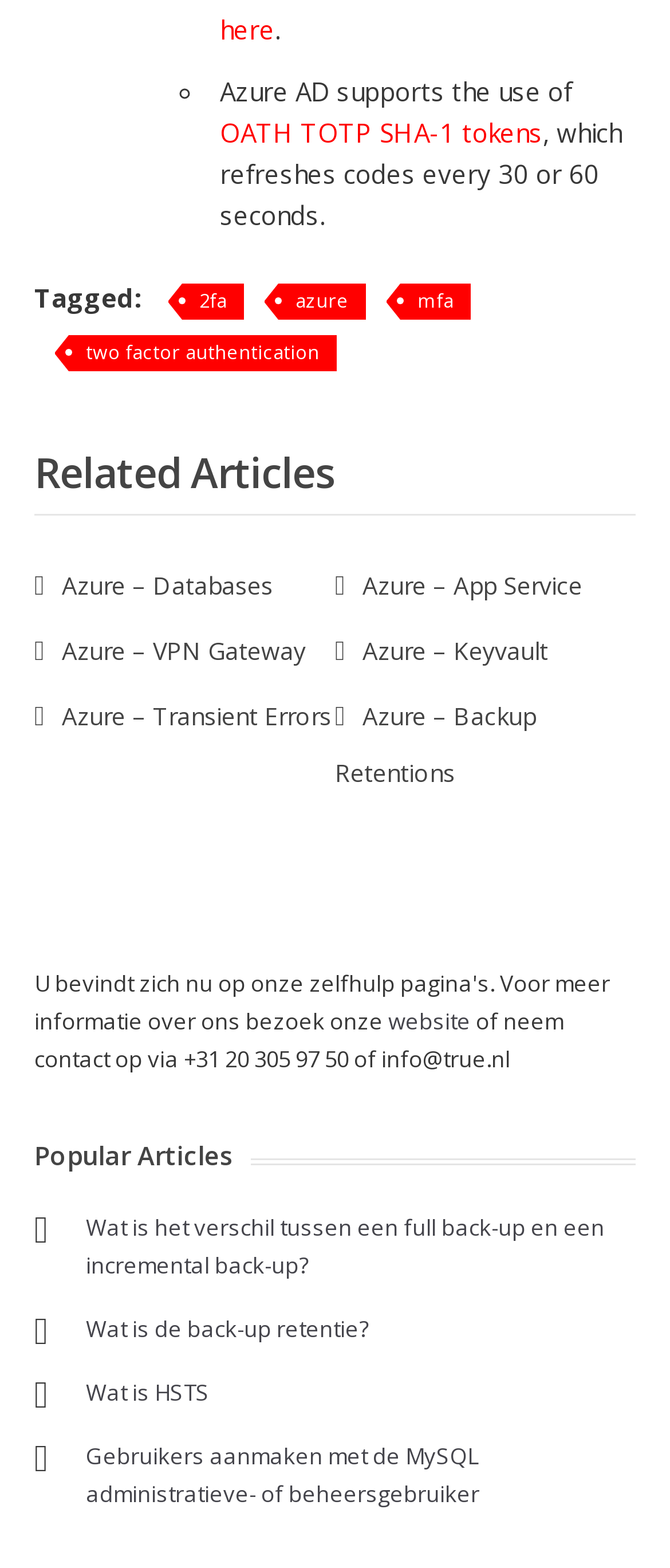Bounding box coordinates are specified in the format (top-left x, top-left y, bottom-right x, bottom-right y). All values are floating point numbers bounded between 0 and 1. Please provide the bounding box coordinate of the region this sentence describes: Options

None